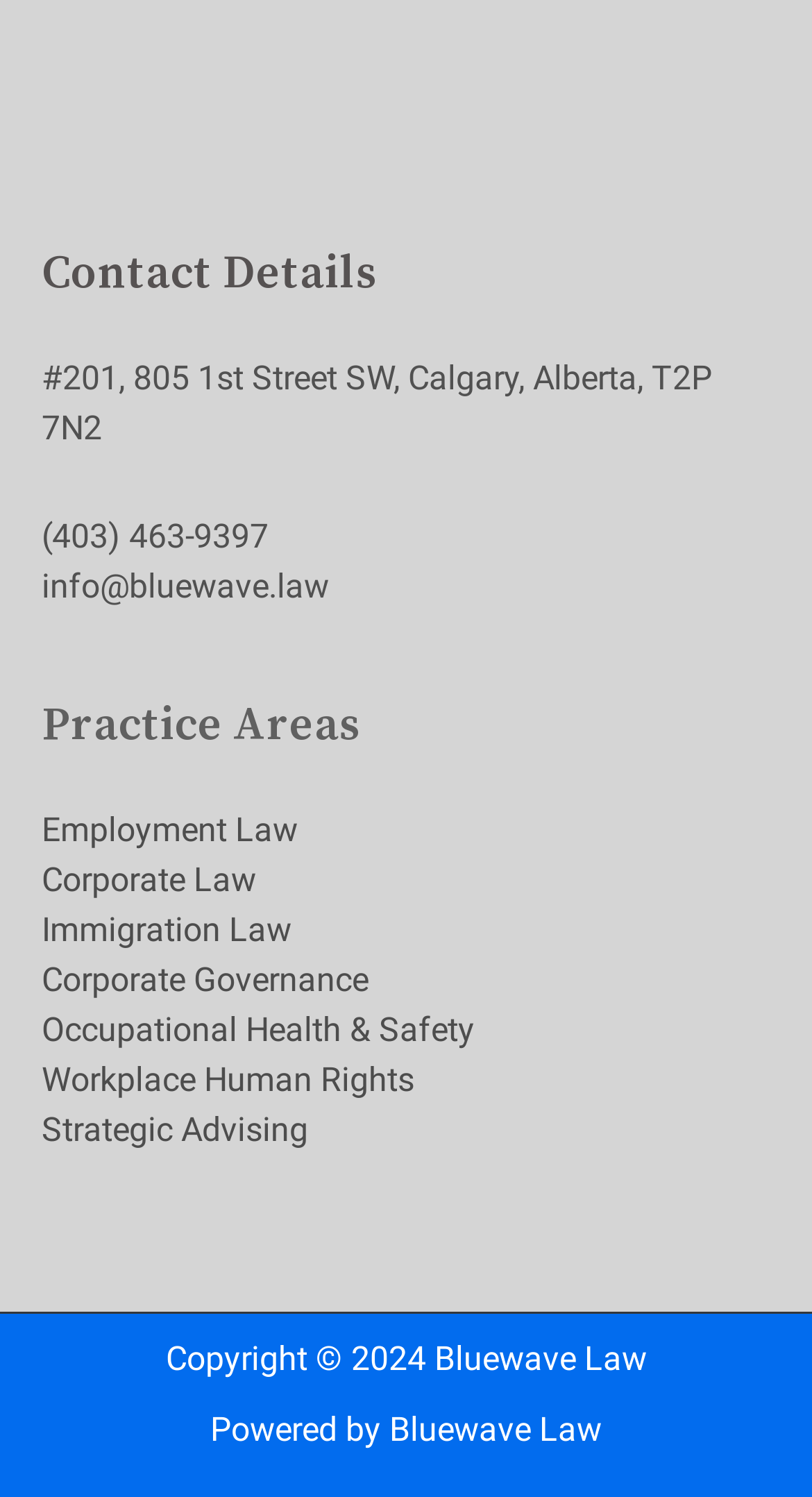Please identify the bounding box coordinates of the clickable area that will allow you to execute the instruction: "check copyright information".

[0.204, 0.894, 0.796, 0.92]